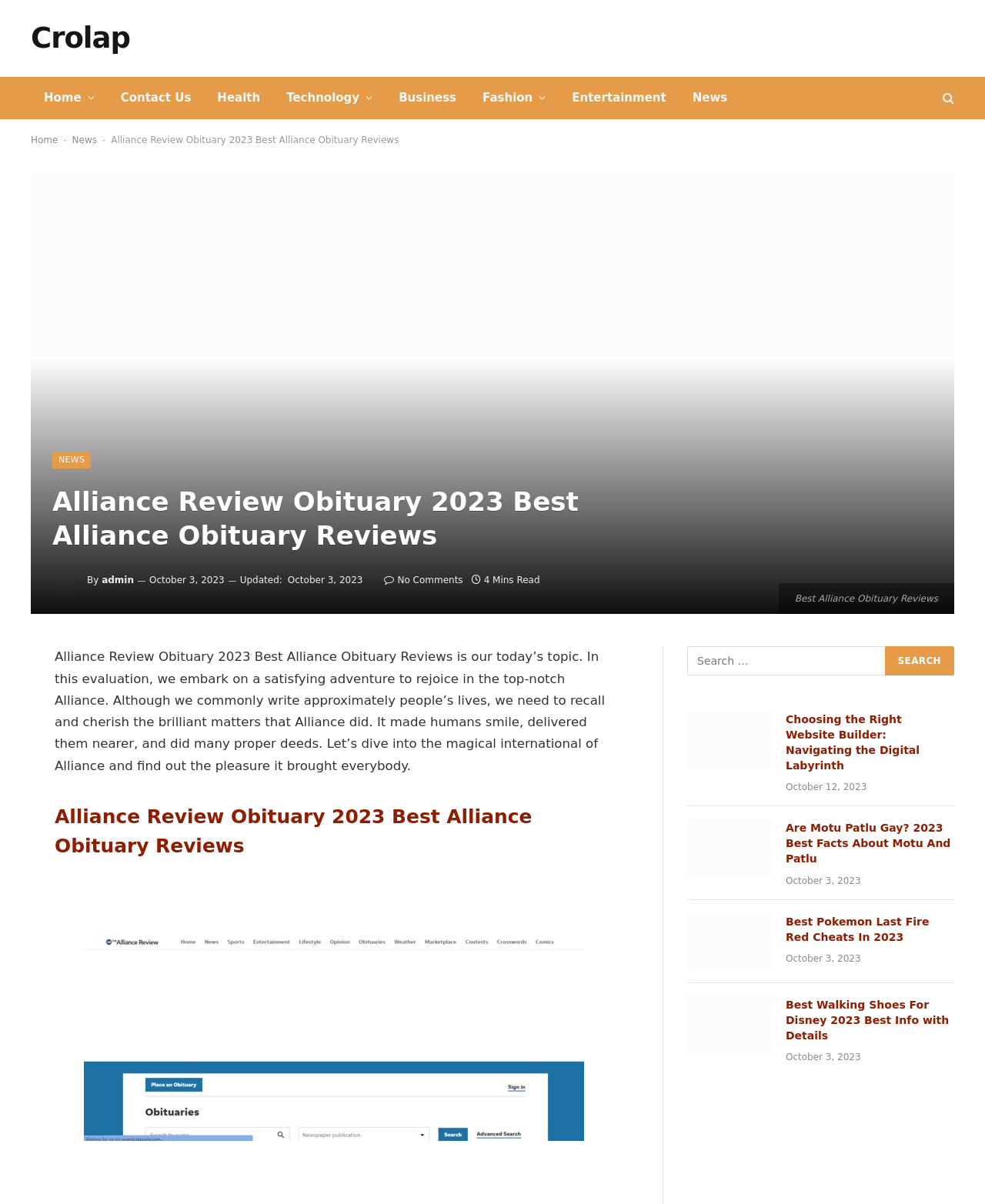Identify the bounding box coordinates of the region I need to click to complete this instruction: "Click on the 'Contact Us' link".

[0.109, 0.064, 0.207, 0.098]